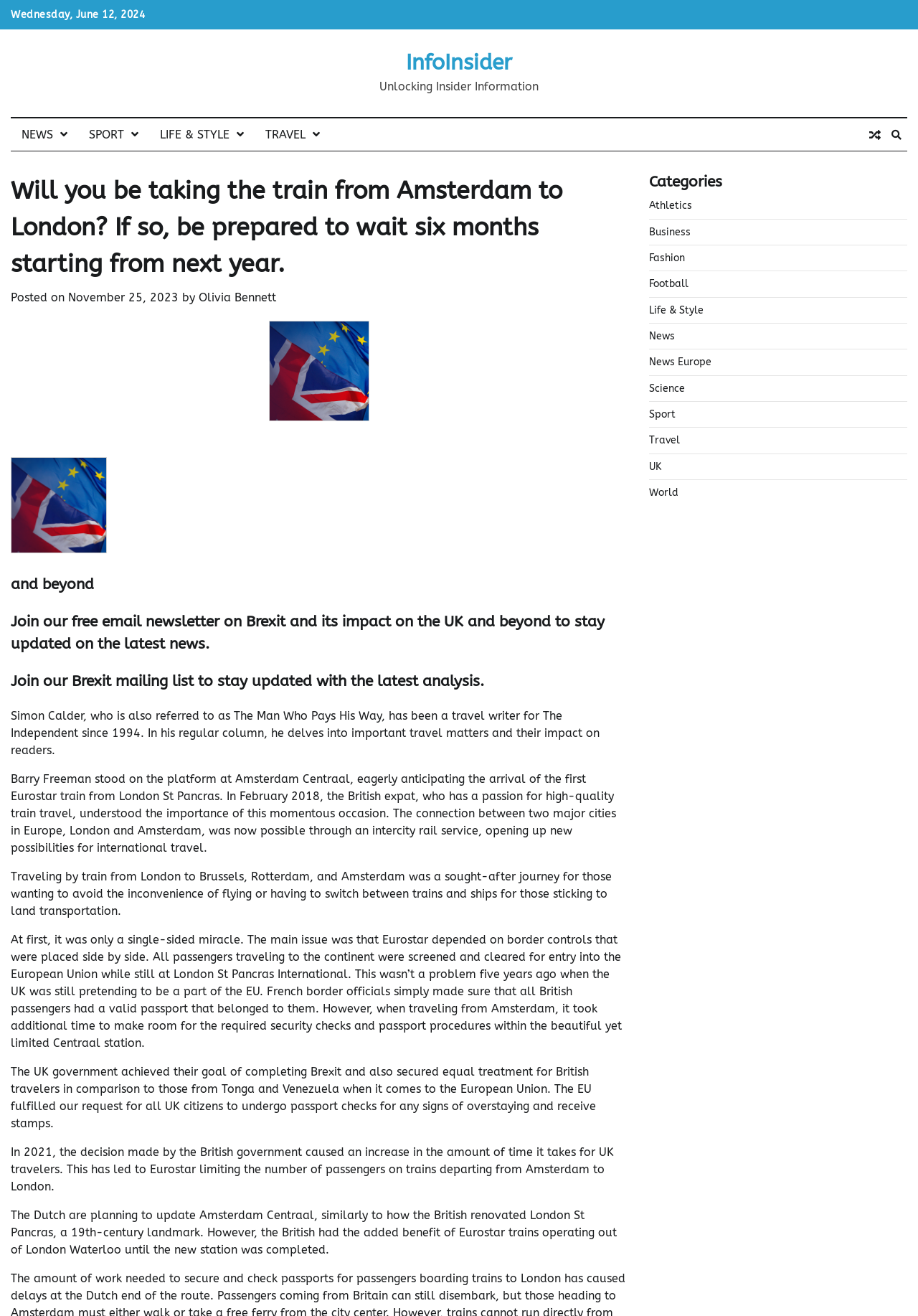Identify the bounding box coordinates of the element that should be clicked to fulfill this task: "Click on TRAVEL". The coordinates should be provided as four float numbers between 0 and 1, i.e., [left, top, right, bottom].

[0.277, 0.09, 0.36, 0.115]